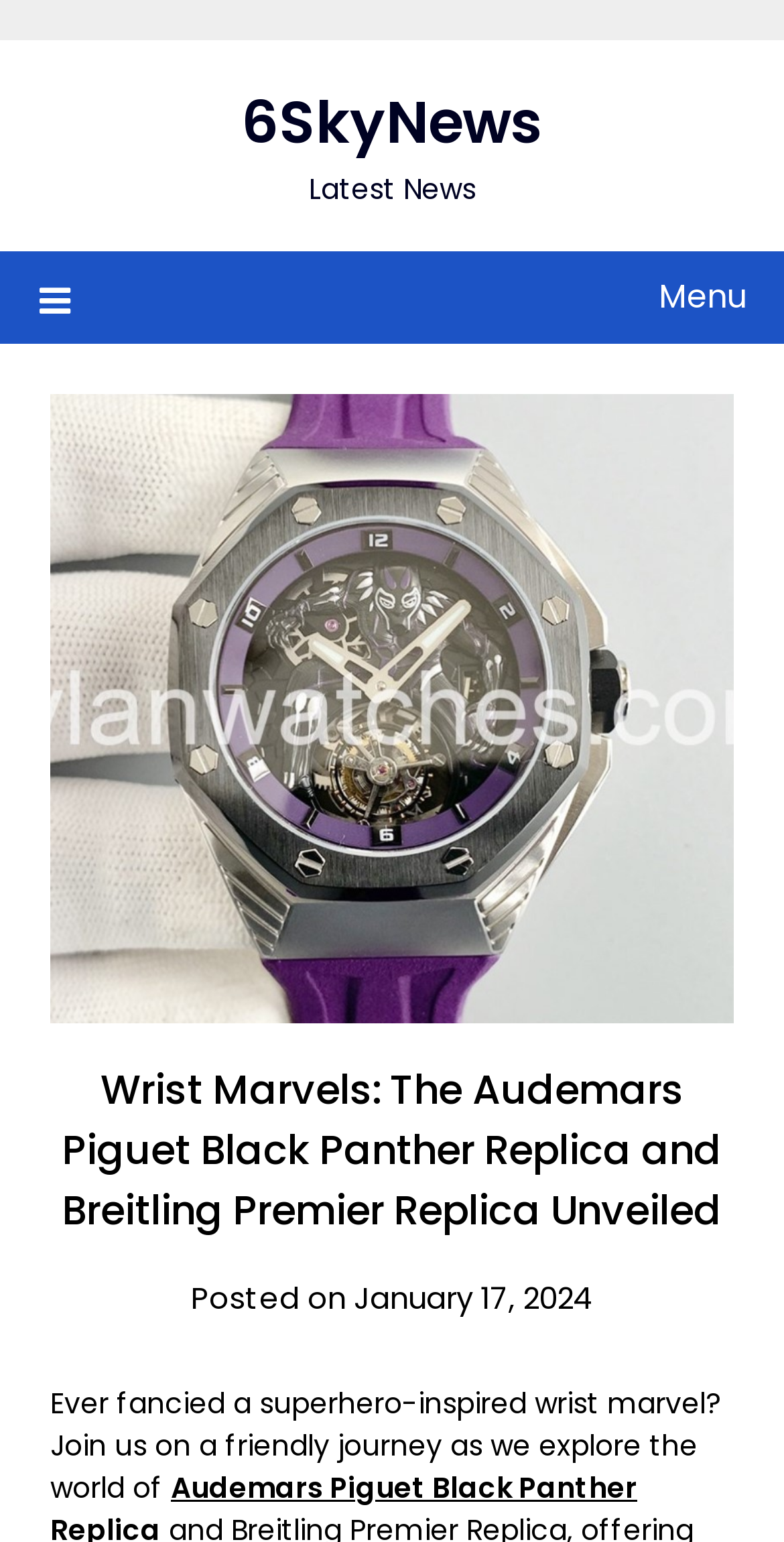Determine the main text heading of the webpage and provide its content.

Wrist Marvels: The Audemars Piguet Black Panther Replica and Breitling Premier Replica Unveiled